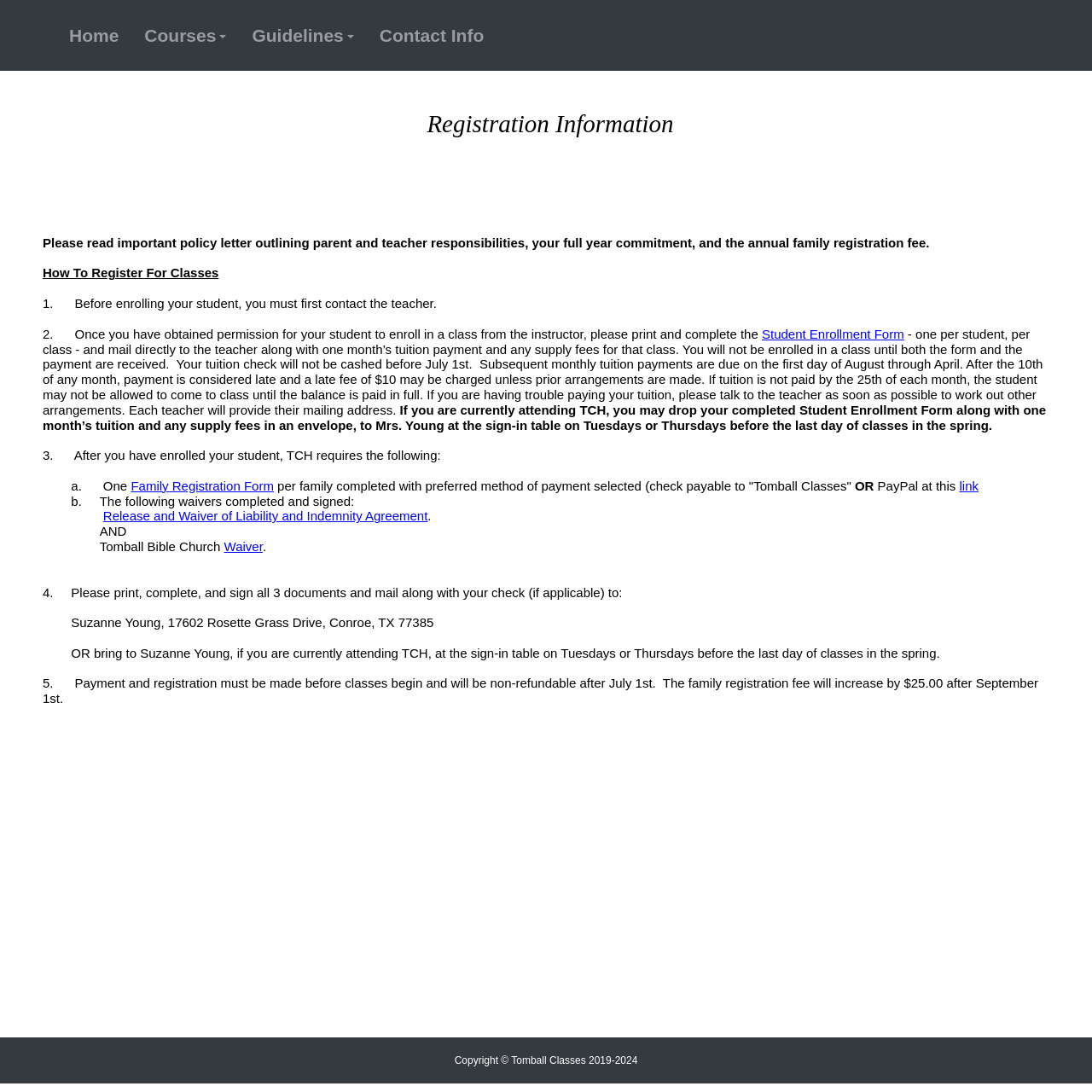What is required to be completed and signed by each family?
Give a one-word or short-phrase answer derived from the screenshot.

Waivers